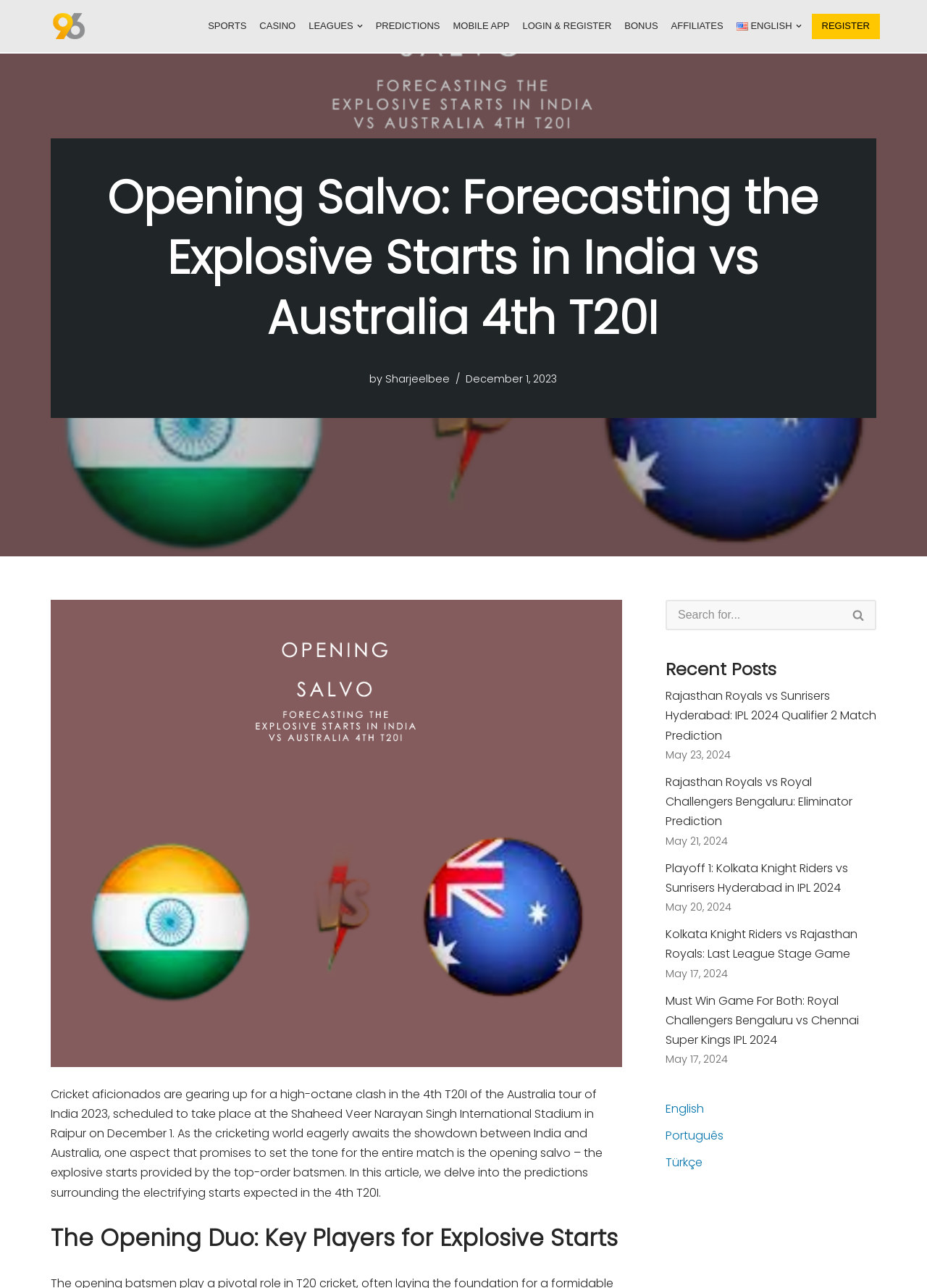Identify the bounding box coordinates of the region that needs to be clicked to carry out this instruction: "Open the 'Primary Menu'". Provide these coordinates as four float numbers ranging from 0 to 1, i.e., [left, top, right, bottom].

[0.225, 0.01, 0.945, 0.03]